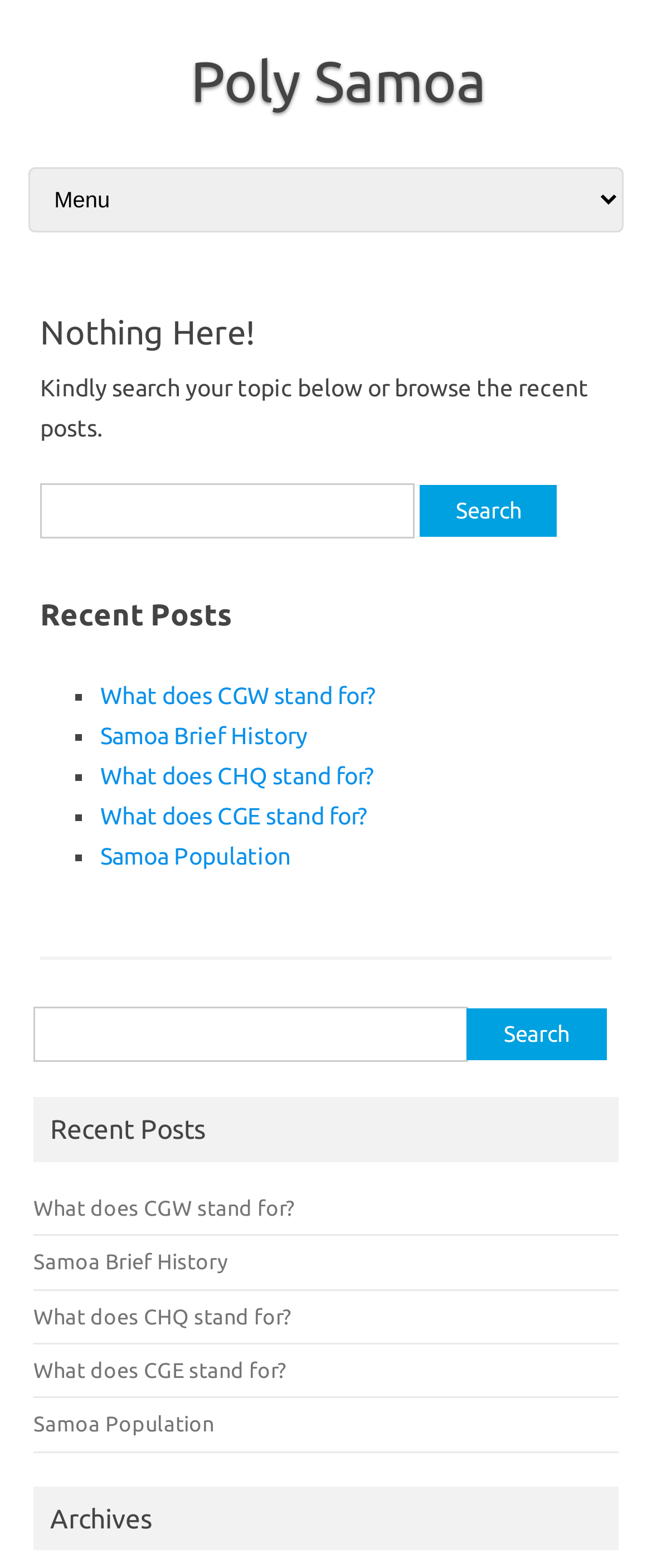Determine the coordinates of the bounding box that should be clicked to complete the instruction: "Search for a topic". The coordinates should be represented by four float numbers between 0 and 1: [left, top, right, bottom].

[0.062, 0.308, 0.938, 0.35]